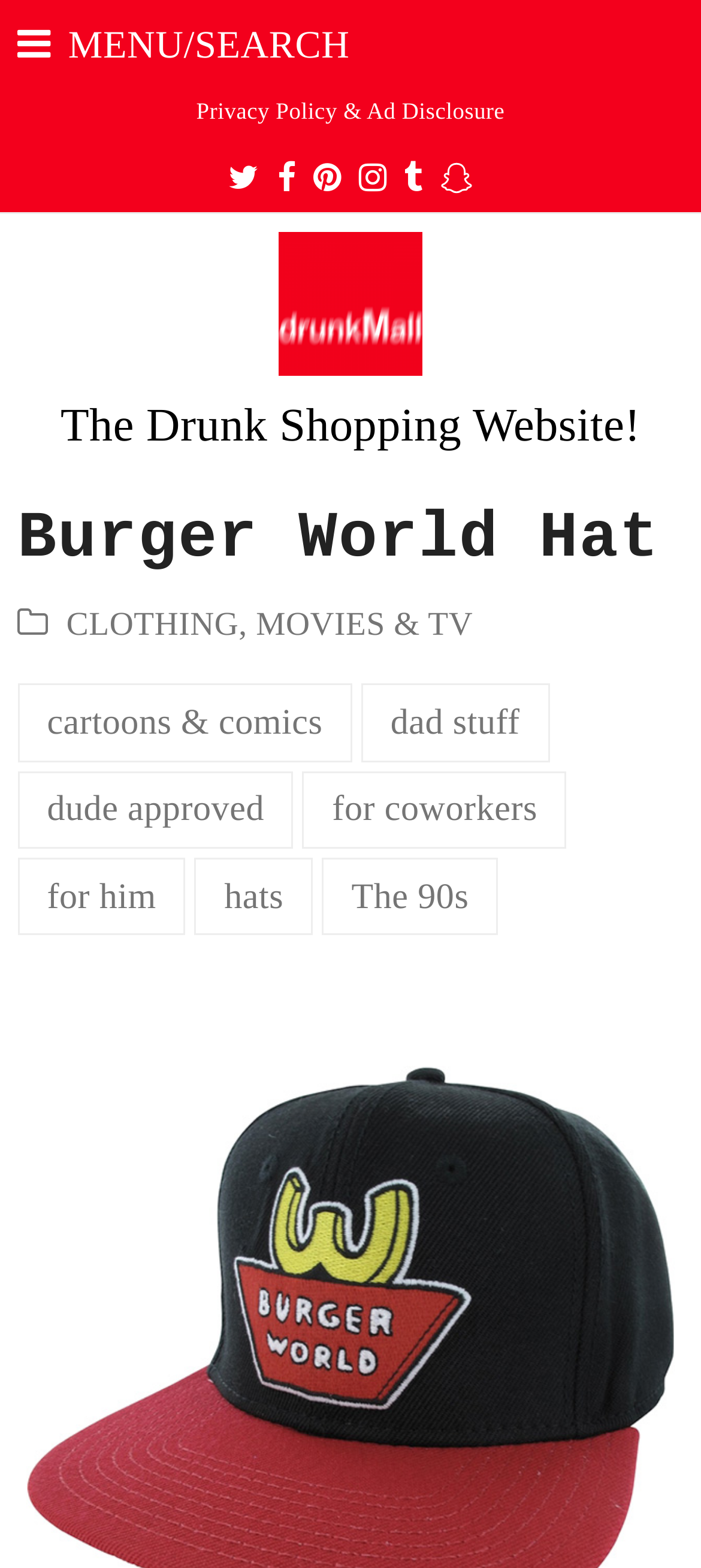Provide a thorough and detailed response to the question by examining the image: 
What type of products are sold on this website?

I inferred the answer by examining the link elements with text 'CLOTHING', 'MOVIES & TV', etc. which are children of the HeaderAsNonLandmark element with the bounding box coordinates [0.025, 0.318, 0.975, 0.371]. These links suggest that the website sells various types of products.